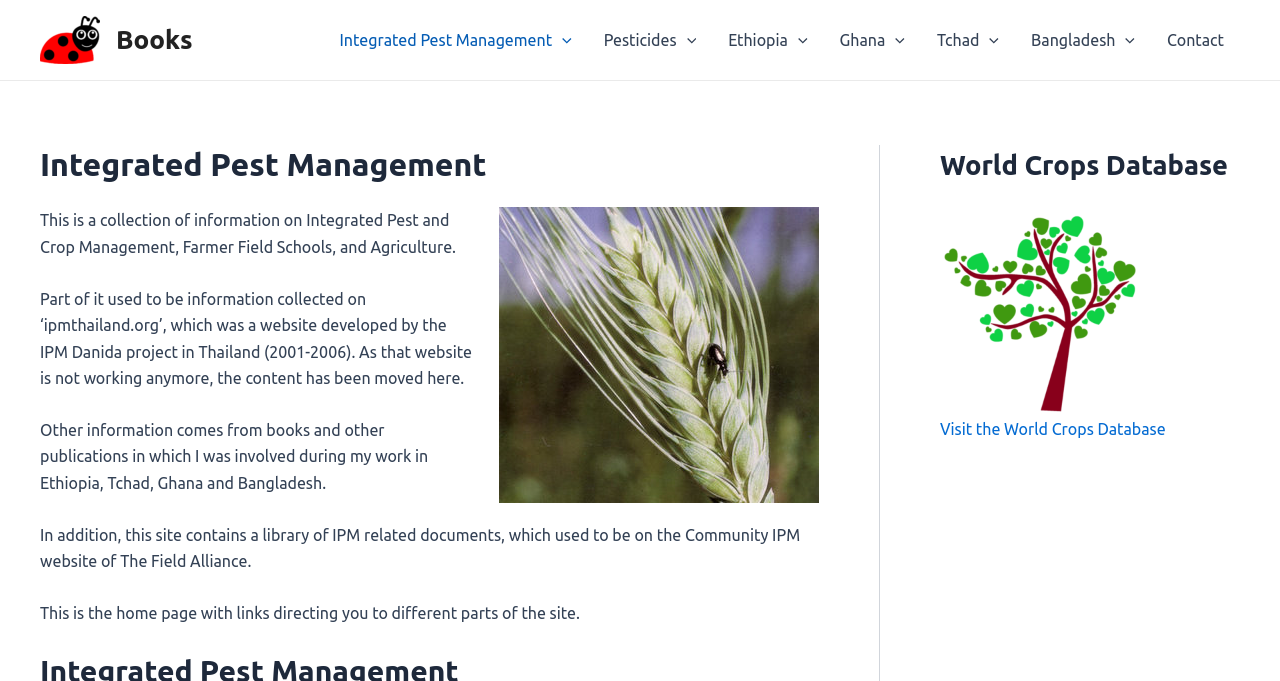Please identify the bounding box coordinates of the area that needs to be clicked to follow this instruction: "Click on the 'Contact' link".

[0.899, 0.0, 0.969, 0.117]